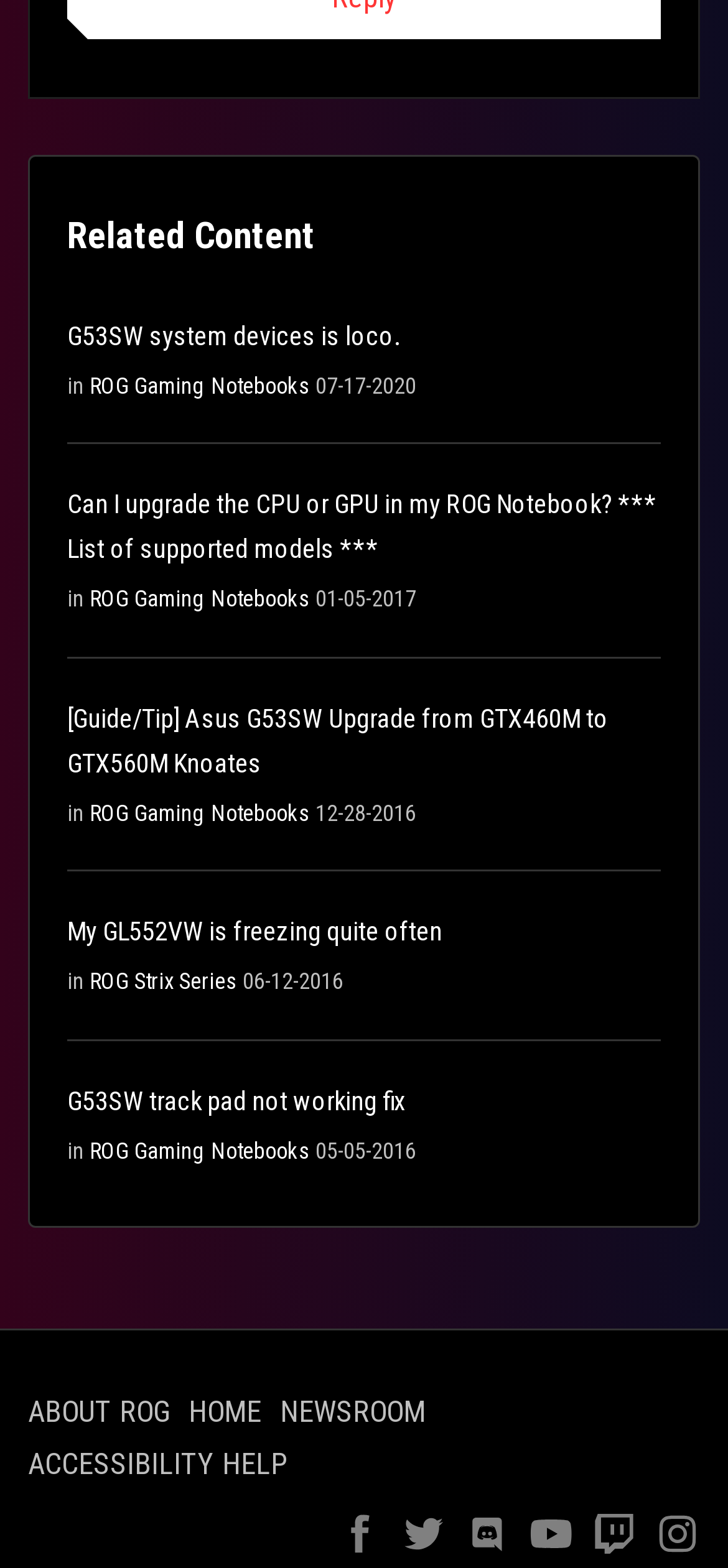How many navigation links are there at the bottom of the webpage?
Please provide a comprehensive answer based on the visual information in the image.

I looked at the links at the bottom of the webpage and found that there are four navigation links: 'ABOUT ROG', 'HOME', 'NEWSROOM', and 'ACCESSIBILITY HELP'.